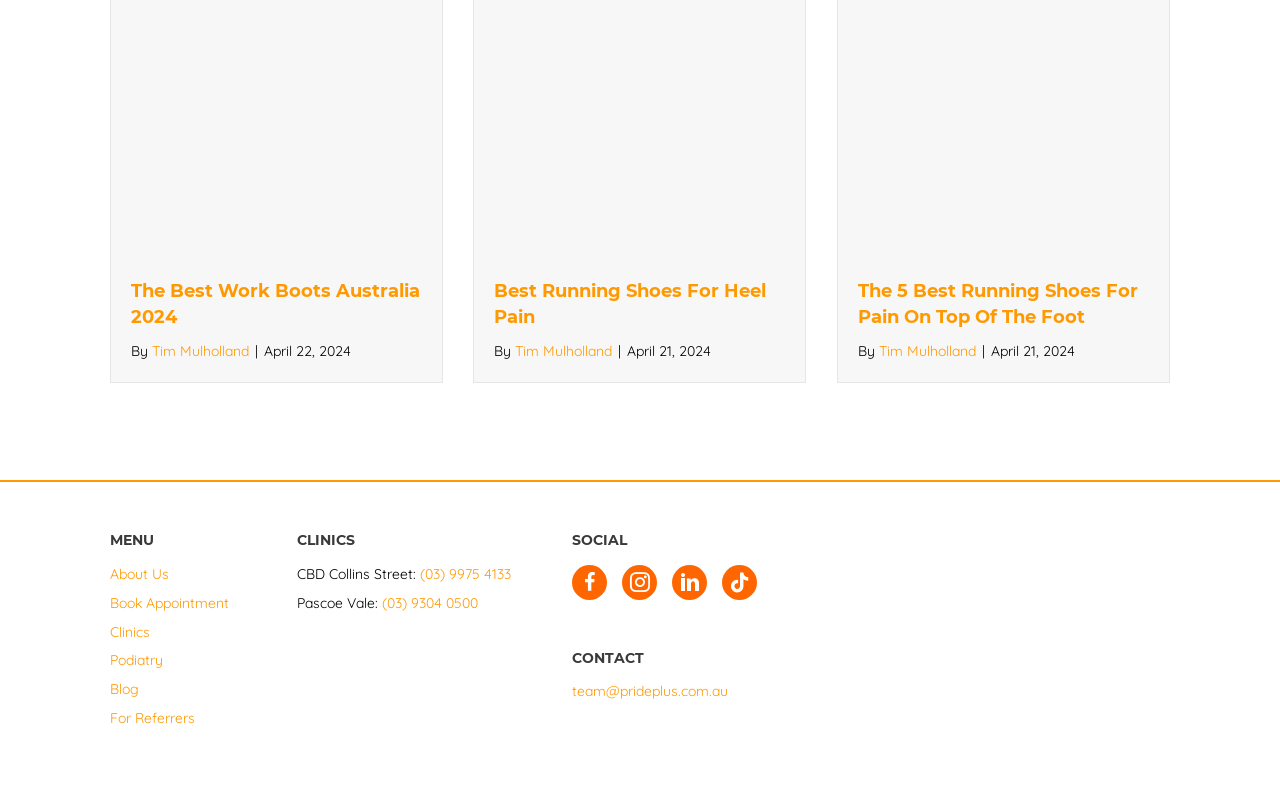For the following element description, predict the bounding box coordinates in the format (top-left x, top-left y, bottom-right x, bottom-right y). All values should be floating point numbers between 0 and 1. Description: Tim Mulholland

[0.119, 0.432, 0.195, 0.455]